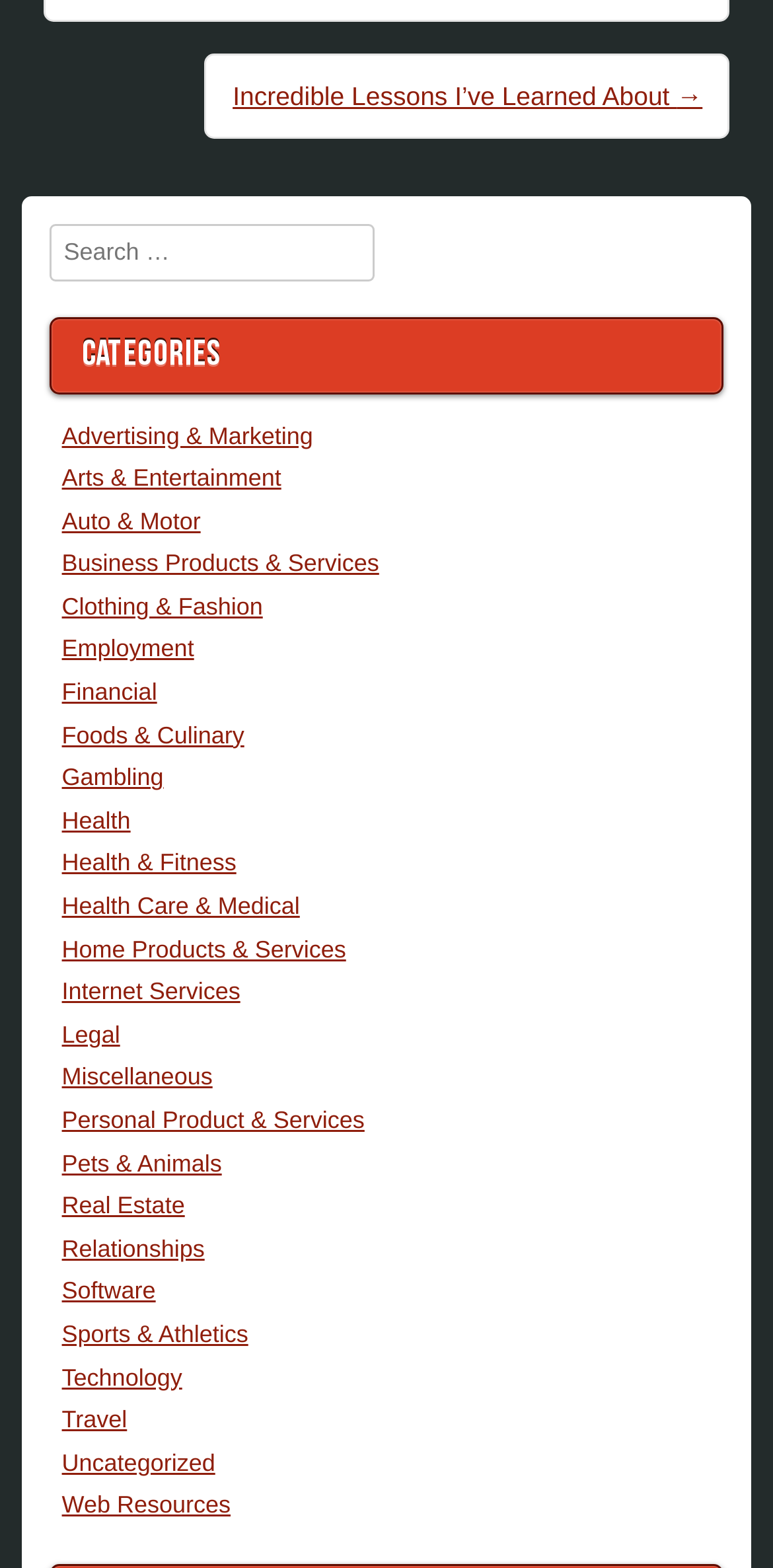Identify the bounding box coordinates of the clickable section necessary to follow the following instruction: "Click on Advertising & Marketing". The coordinates should be presented as four float numbers from 0 to 1, i.e., [left, top, right, bottom].

[0.08, 0.269, 0.405, 0.286]